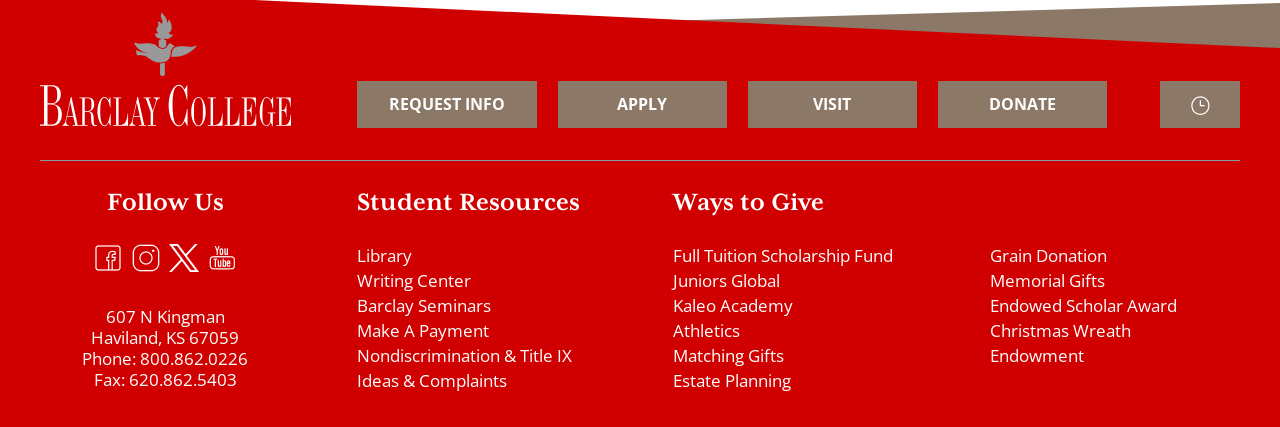Please specify the bounding box coordinates of the clickable region necessary for completing the following instruction: "Make a payment". The coordinates must consist of four float numbers between 0 and 1, i.e., [left, top, right, bottom].

[0.279, 0.747, 0.382, 0.801]